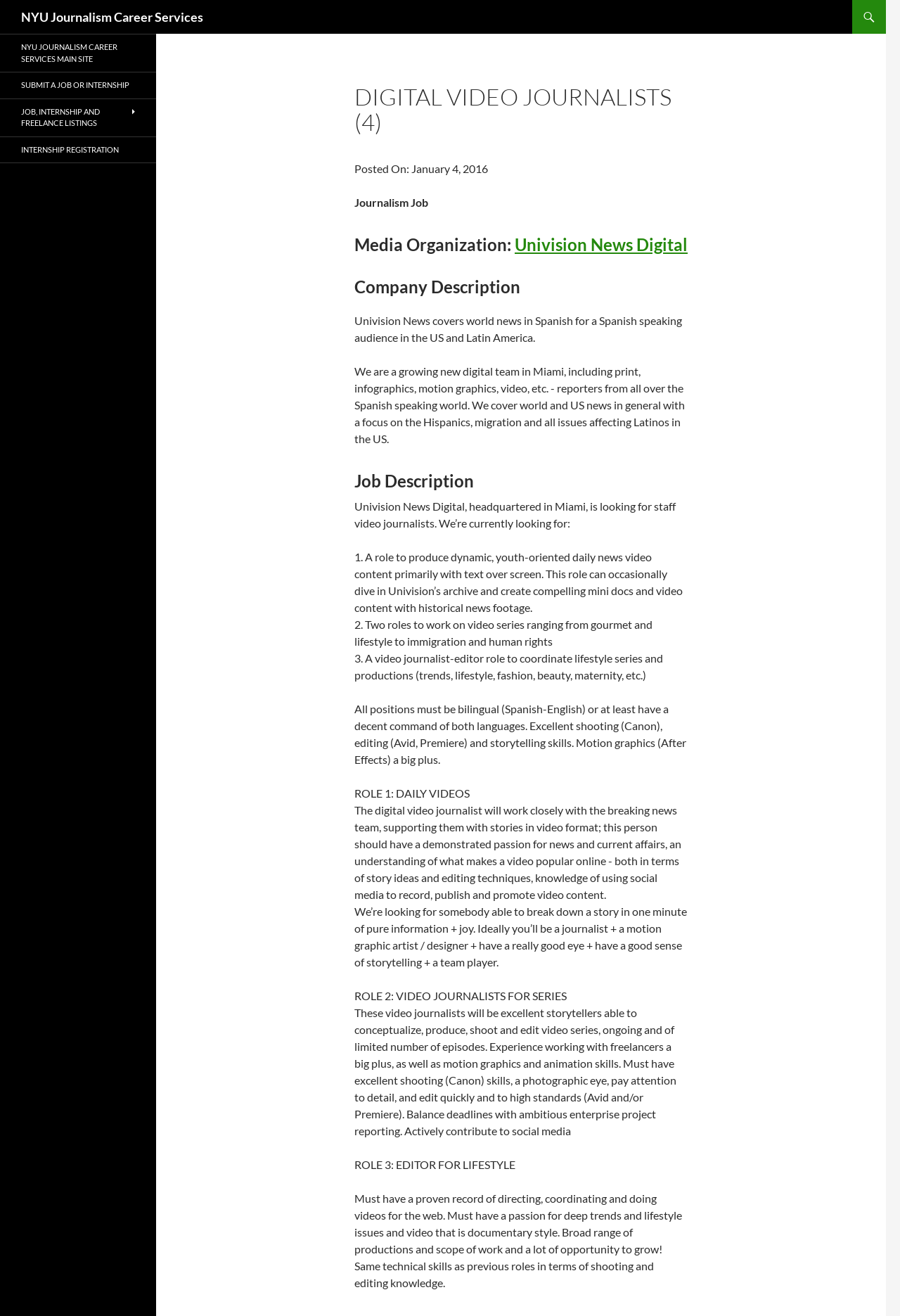Determine the primary headline of the webpage.

NYU Journalism Career Services